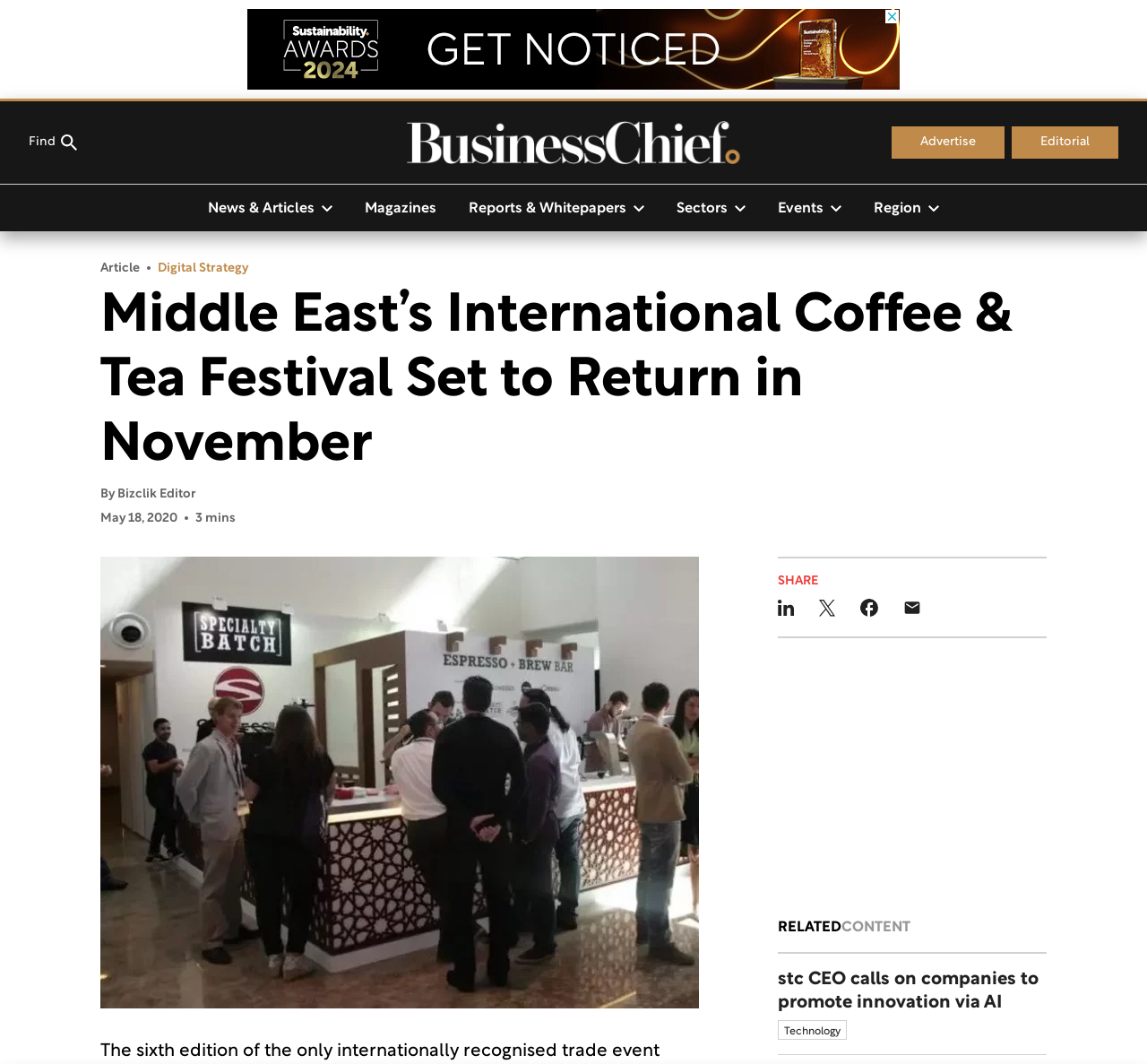Specify the bounding box coordinates of the element's area that should be clicked to execute the given instruction: "Read the article about Middle East’s International Coffee & Tea Festival". The coordinates should be four float numbers between 0 and 1, i.e., [left, top, right, bottom].

[0.088, 0.268, 0.912, 0.45]